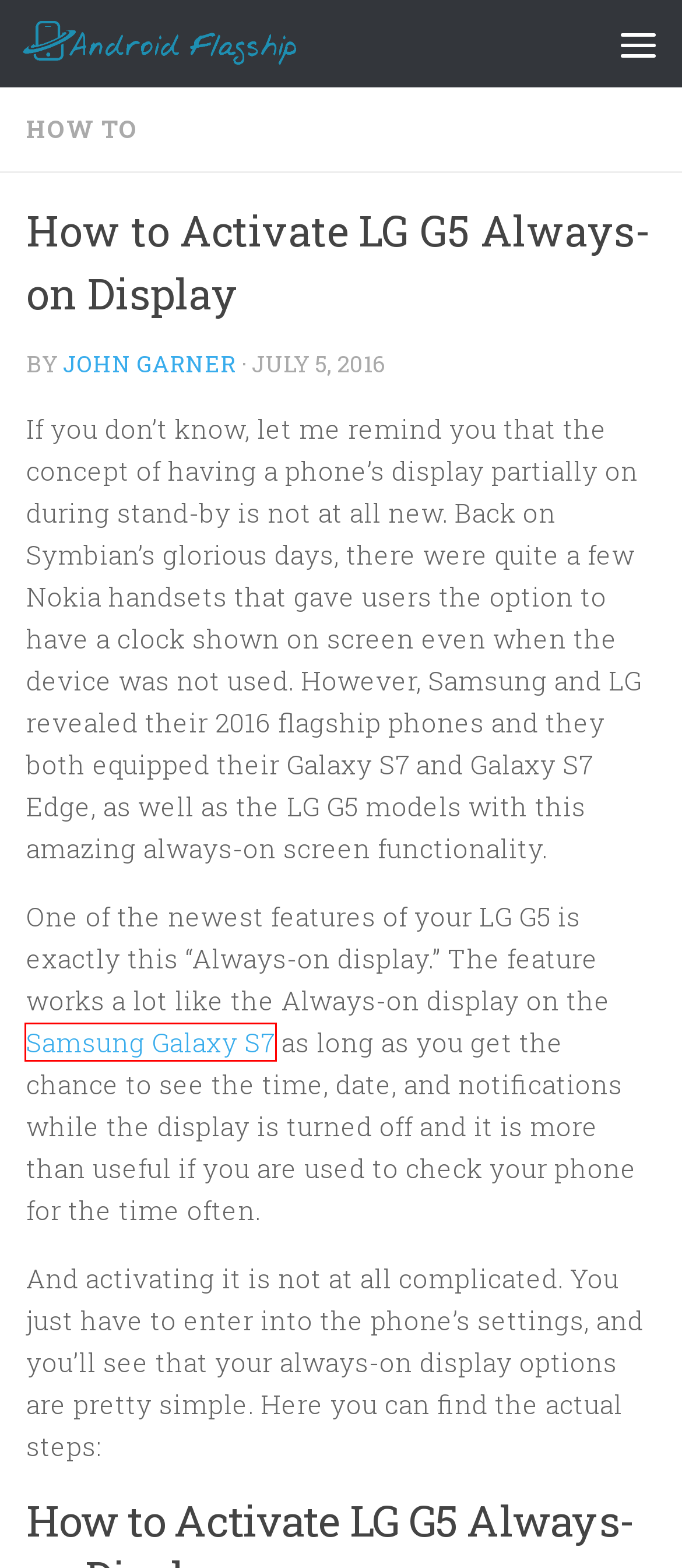Review the webpage screenshot and focus on the UI element within the red bounding box. Select the best-matching webpage description for the new webpage that follows after clicking the highlighted element. Here are the candidates:
A. Contact Us • Android Flagship
B. How To Archives • Android Flagship
C. Android Flagship • Only the best from the Android world
D. You searched for Samsung Galaxy S7 • Android Flagship
E. Update Google Nexus 9 with CM12 Nightlies Android 5.0.2 Lollipop ROM • Android Flagship
F. You searched for time • Android Flagship
G. John Garner, Author at Android Flagship
H. Tip Us • Android Flagship

D